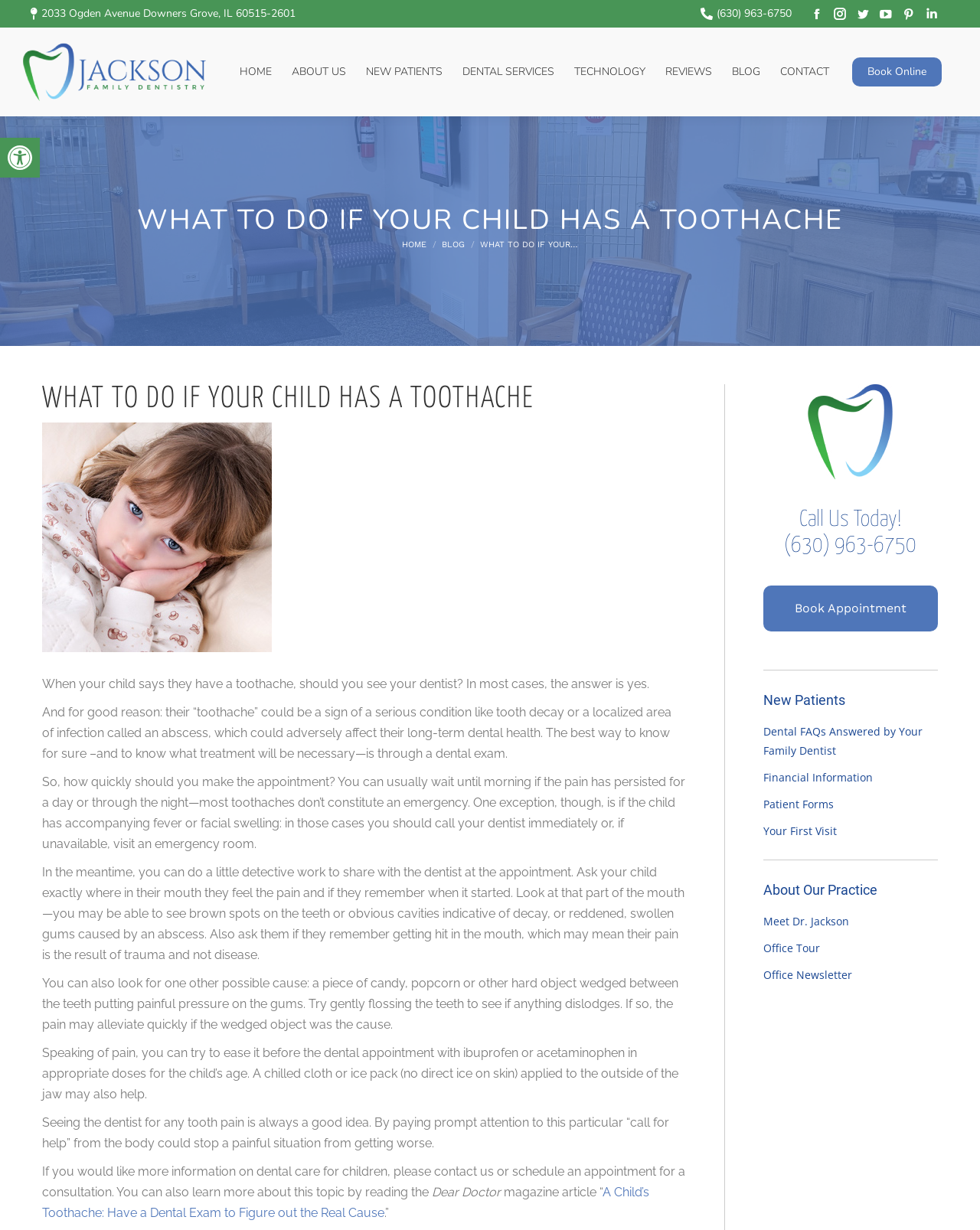Please provide the bounding box coordinates for the element that needs to be clicked to perform the instruction: "Go to the top of the page". The coordinates must consist of four float numbers between 0 and 1, formatted as [left, top, right, bottom].

[0.961, 0.765, 0.992, 0.79]